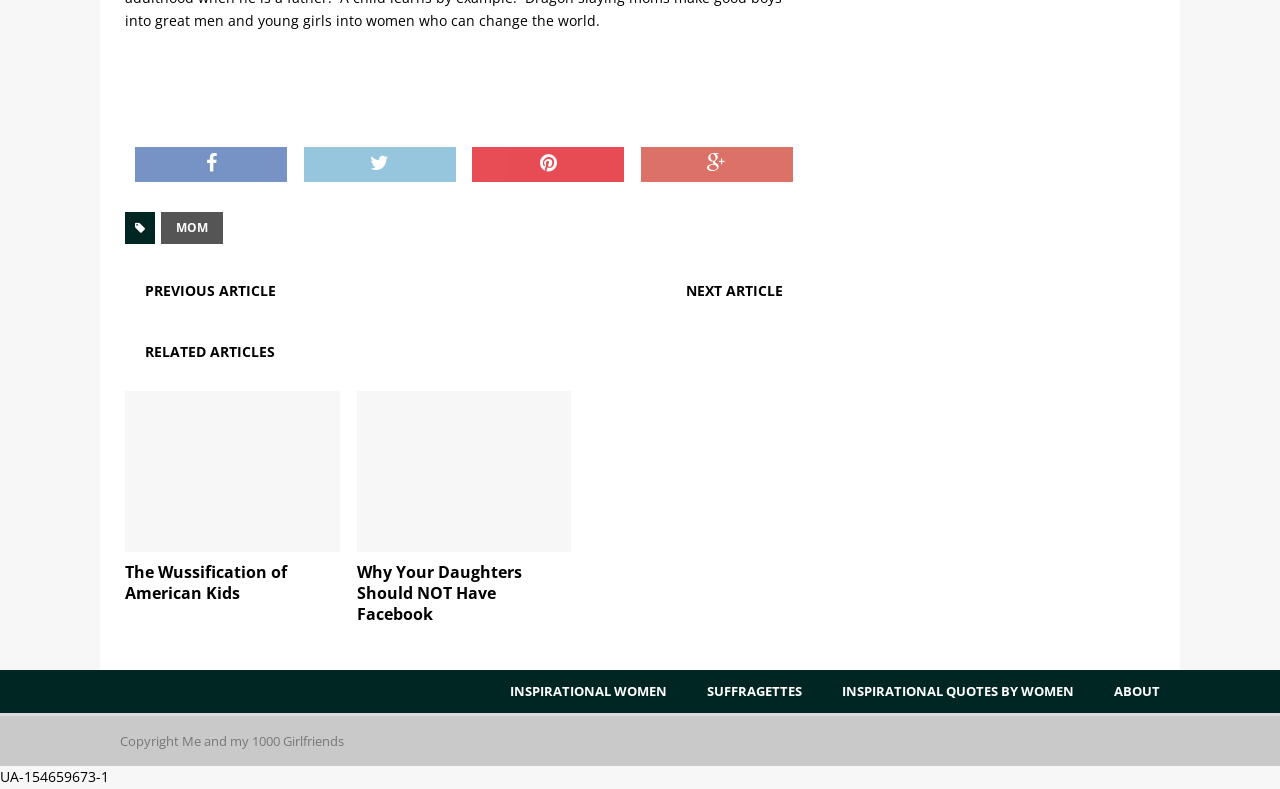Please identify the bounding box coordinates of the element I need to click to follow this instruction: "check the about page".

[0.855, 0.849, 0.922, 0.903]